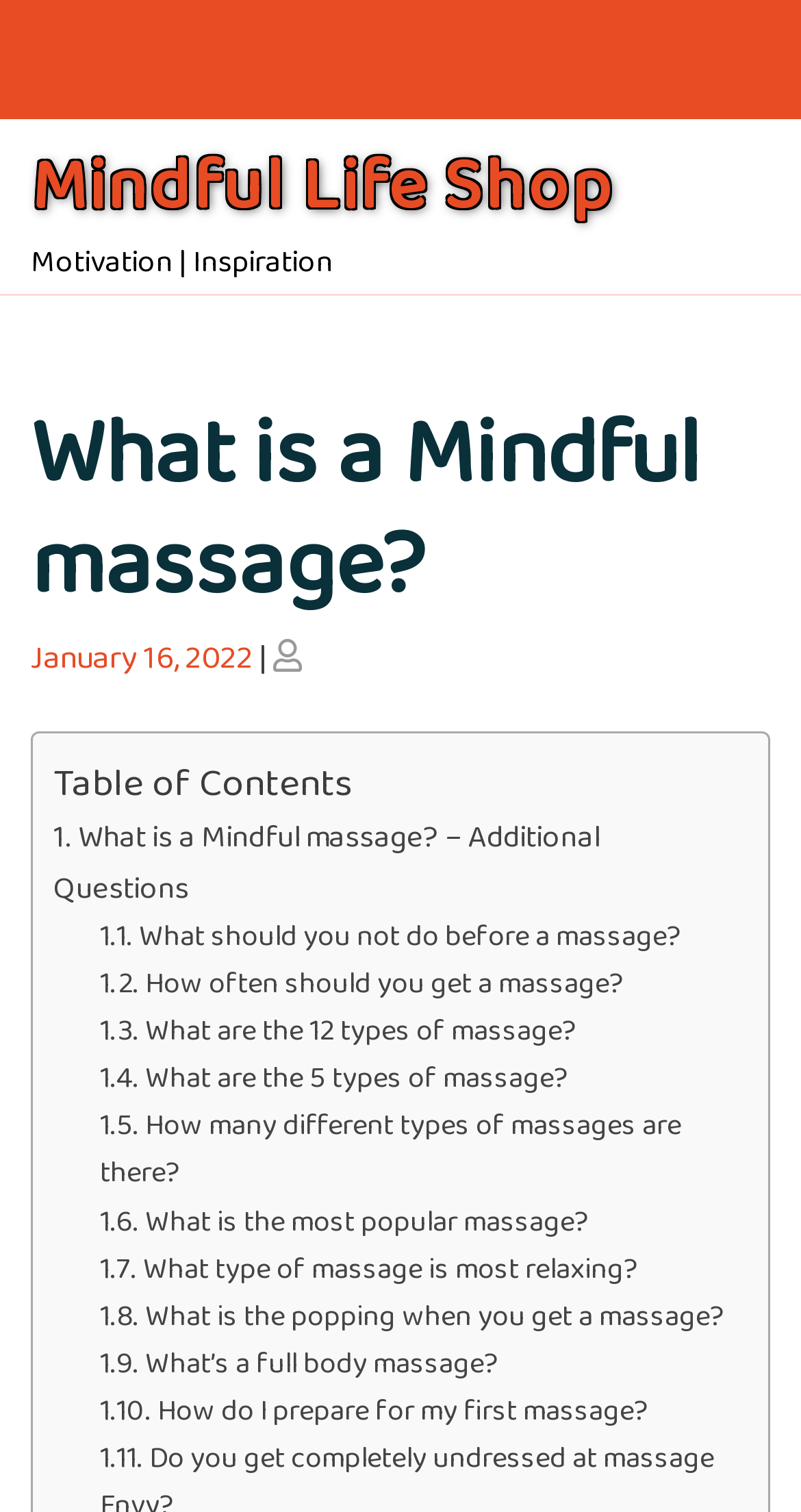What is the category of the article?
From the details in the image, provide a complete and detailed answer to the question.

I found the category of the article by looking at the top section of the webpage, where it says 'Motivation | Inspiration'. This suggests that the article is related to motivation and inspiration.